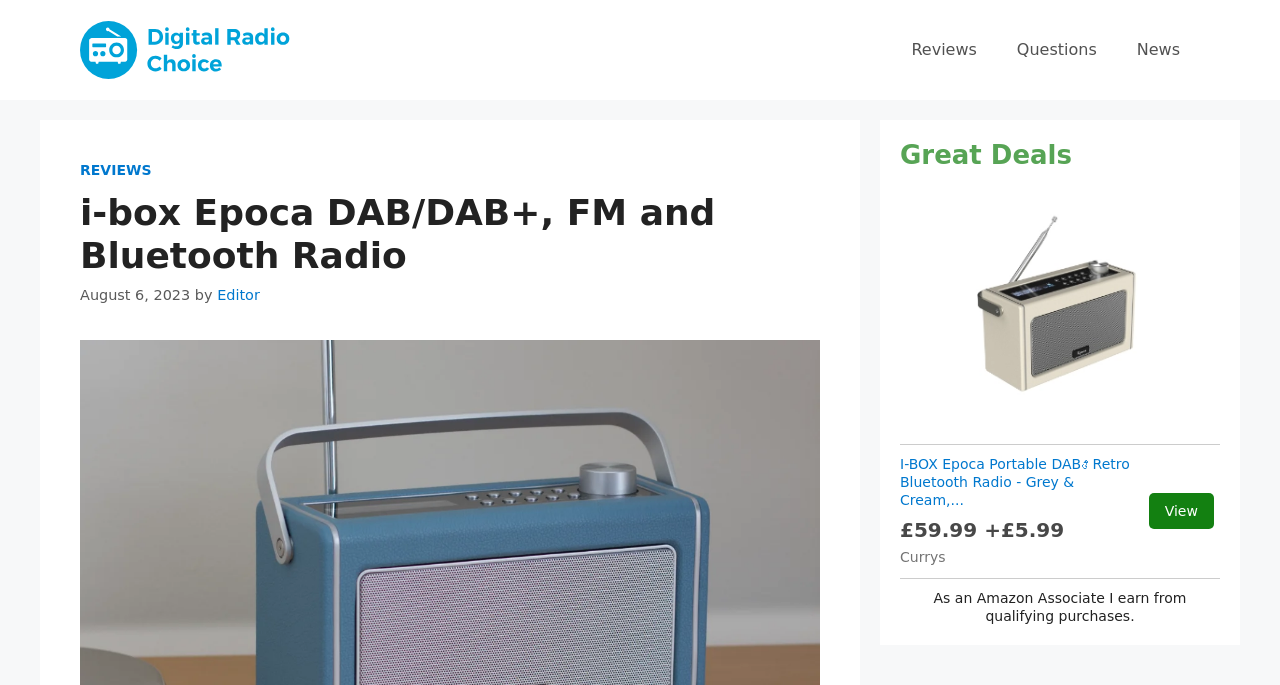Please find and report the bounding box coordinates of the element to click in order to perform the following action: "read more about Blackwing Volume 64". The coordinates should be expressed as four float numbers between 0 and 1, in the format [left, top, right, bottom].

None